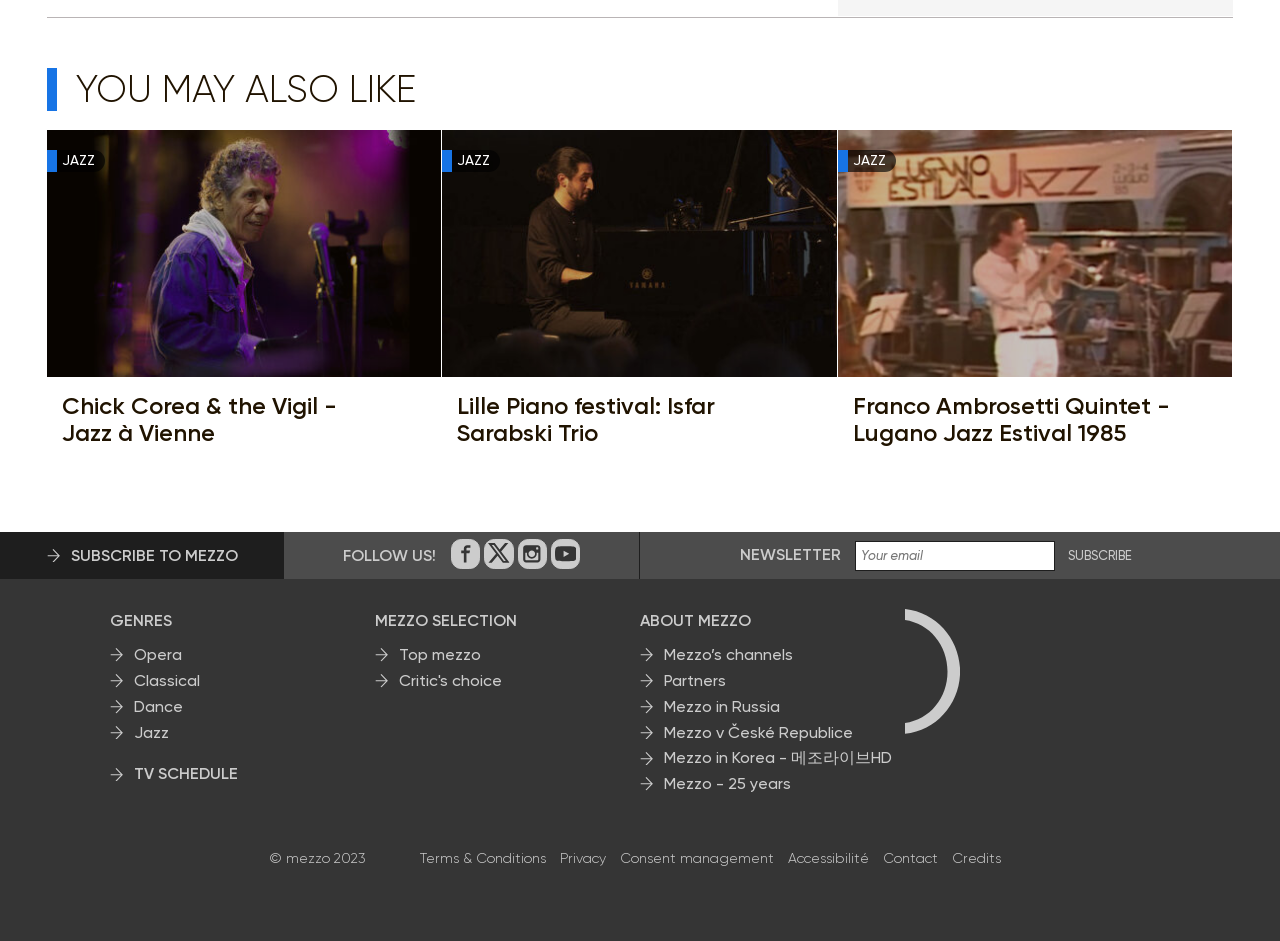Please find the bounding box coordinates of the element's region to be clicked to carry out this instruction: "Check TV Schedule".

[0.086, 0.81, 0.186, 0.836]